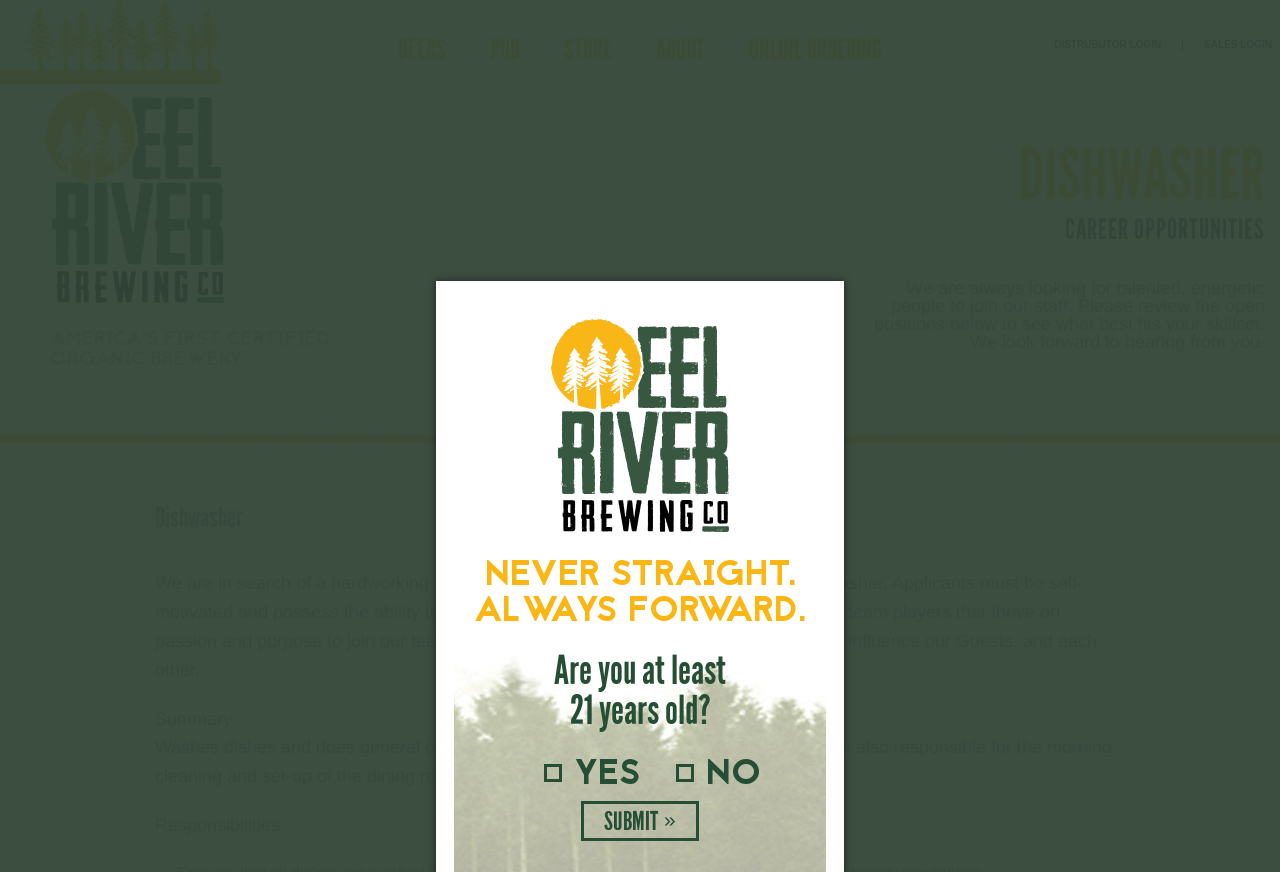Locate the bounding box coordinates of the element that needs to be clicked to carry out the instruction: "Click on the SALES LOGIN link". The coordinates should be given as four float numbers ranging from 0 to 1, i.e., [left, top, right, bottom].

[0.941, 0.042, 0.994, 0.061]